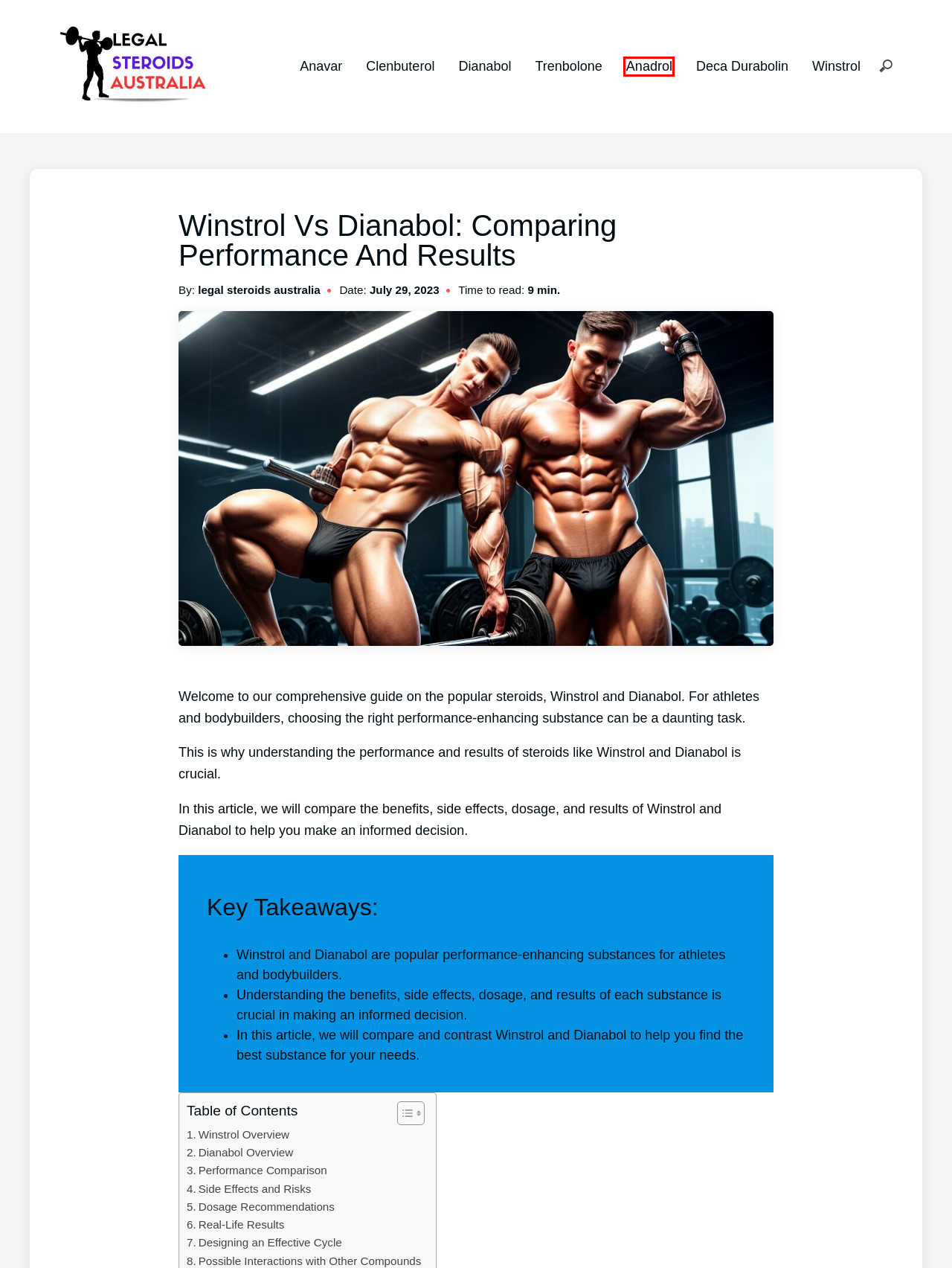Given a screenshot of a webpage with a red rectangle bounding box around a UI element, select the best matching webpage description for the new webpage that appears after clicking the highlighted element. The candidate descriptions are:
A. Anavar Archives - Legal Steroids Australia
B. Clenbuterol Archives - Legal Steroids Australia
C. Dianabol Archives - Legal Steroids Australia
D. Deca Durabolin Archives - Legal Steroids Australia
E. Trenbolone Archives - Legal Steroids Australia
F. Winstrol Archives - Legal Steroids Australia
G. Legal Steroids Australia -
H. Anadrol Archives - Legal Steroids Australia

H